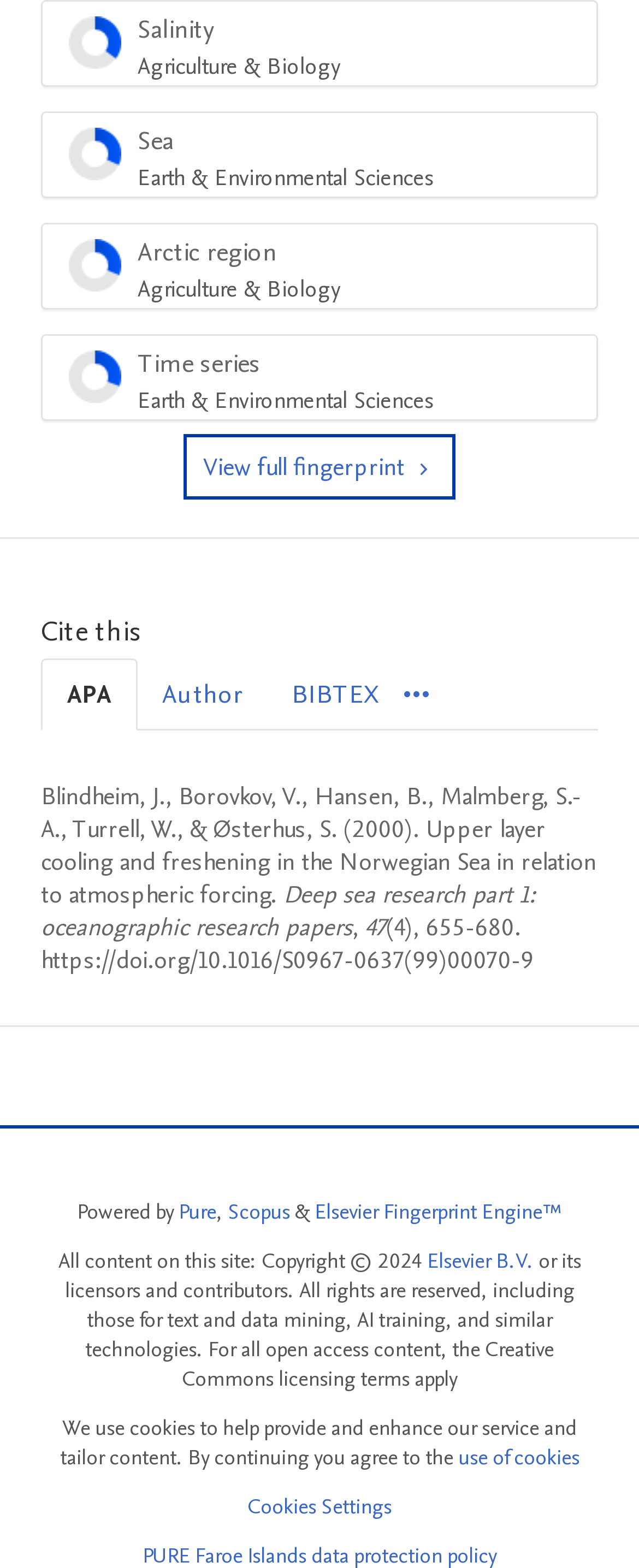What is the title of the research paper?
Please answer the question as detailed as possible based on the image.

I looked at the tabpanel 'APA' and found the StaticText element containing the title of the research paper, which is 'Upper layer cooling and freshening in the Norwegian Sea in relation to atmospheric forcing'.